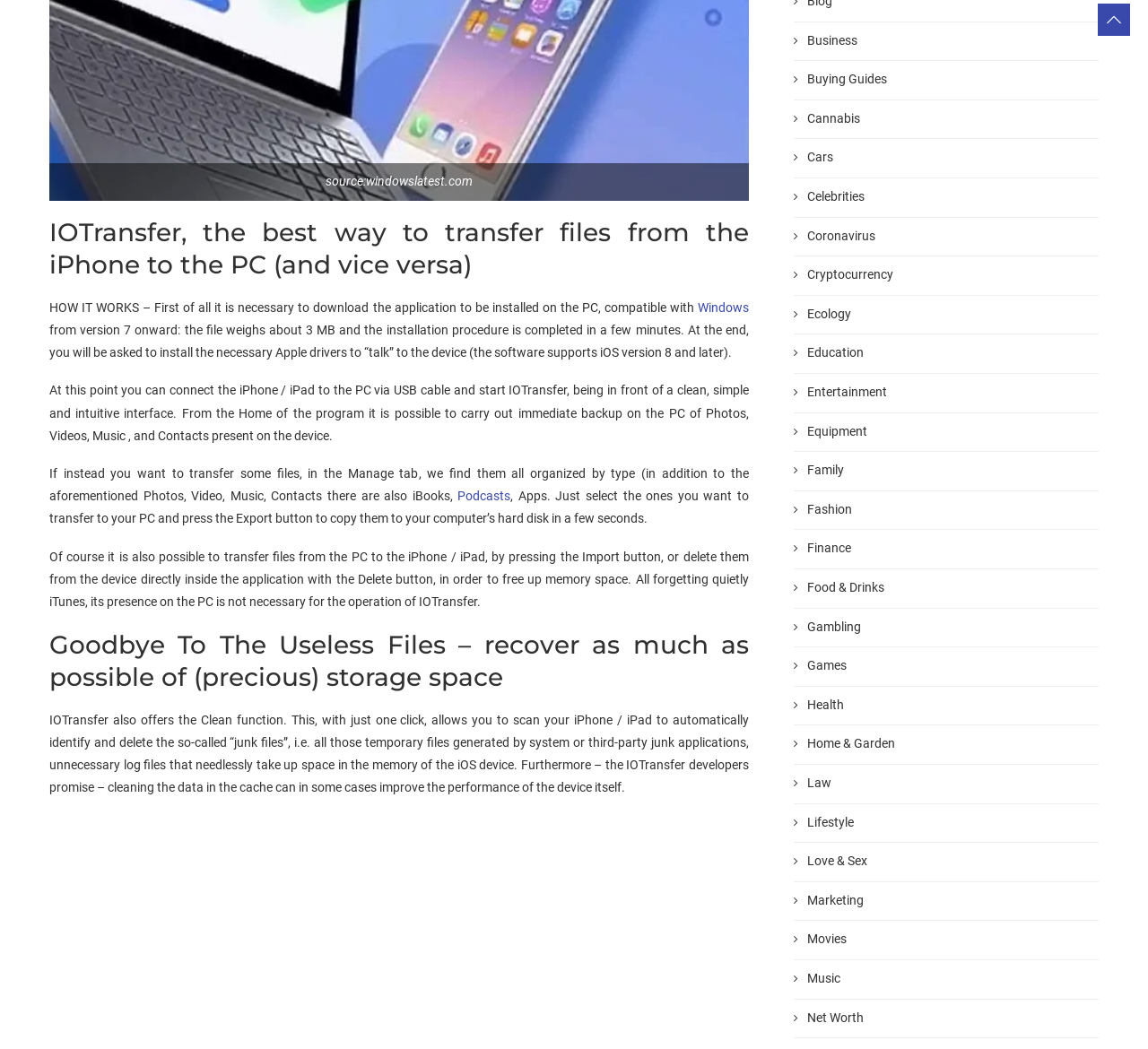Could you find the bounding box coordinates of the clickable area to complete this instruction: "Click the 'Delete button'"?

[0.312, 0.545, 0.377, 0.559]